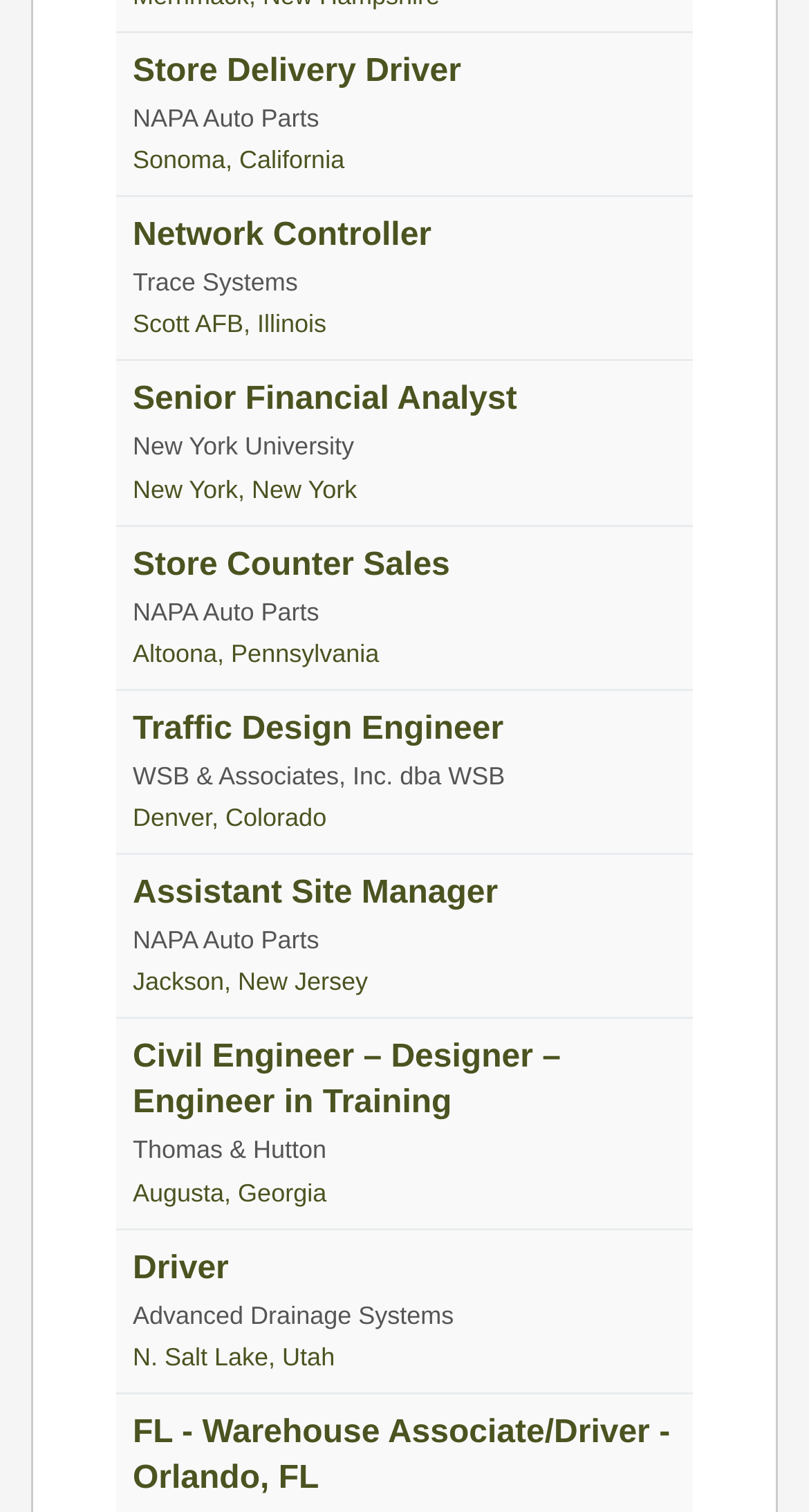Identify the bounding box coordinates of the clickable region necessary to fulfill the following instruction: "Learn more about Senior Financial Analyst role". The bounding box coordinates should be four float numbers between 0 and 1, i.e., [left, top, right, bottom].

[0.164, 0.253, 0.639, 0.276]